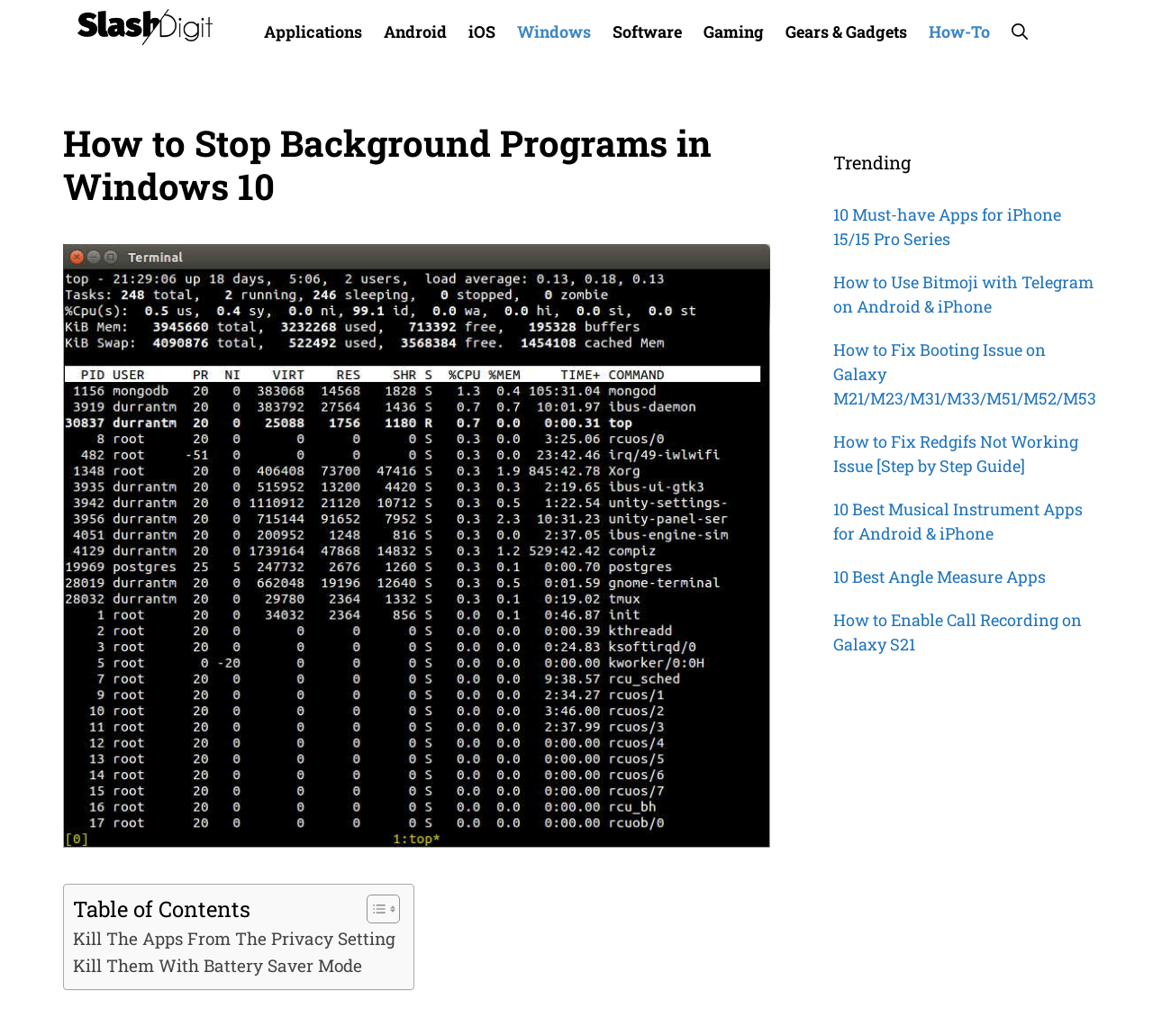Show the bounding box coordinates of the element that should be clicked to complete the task: "Visit MitoPedia".

None